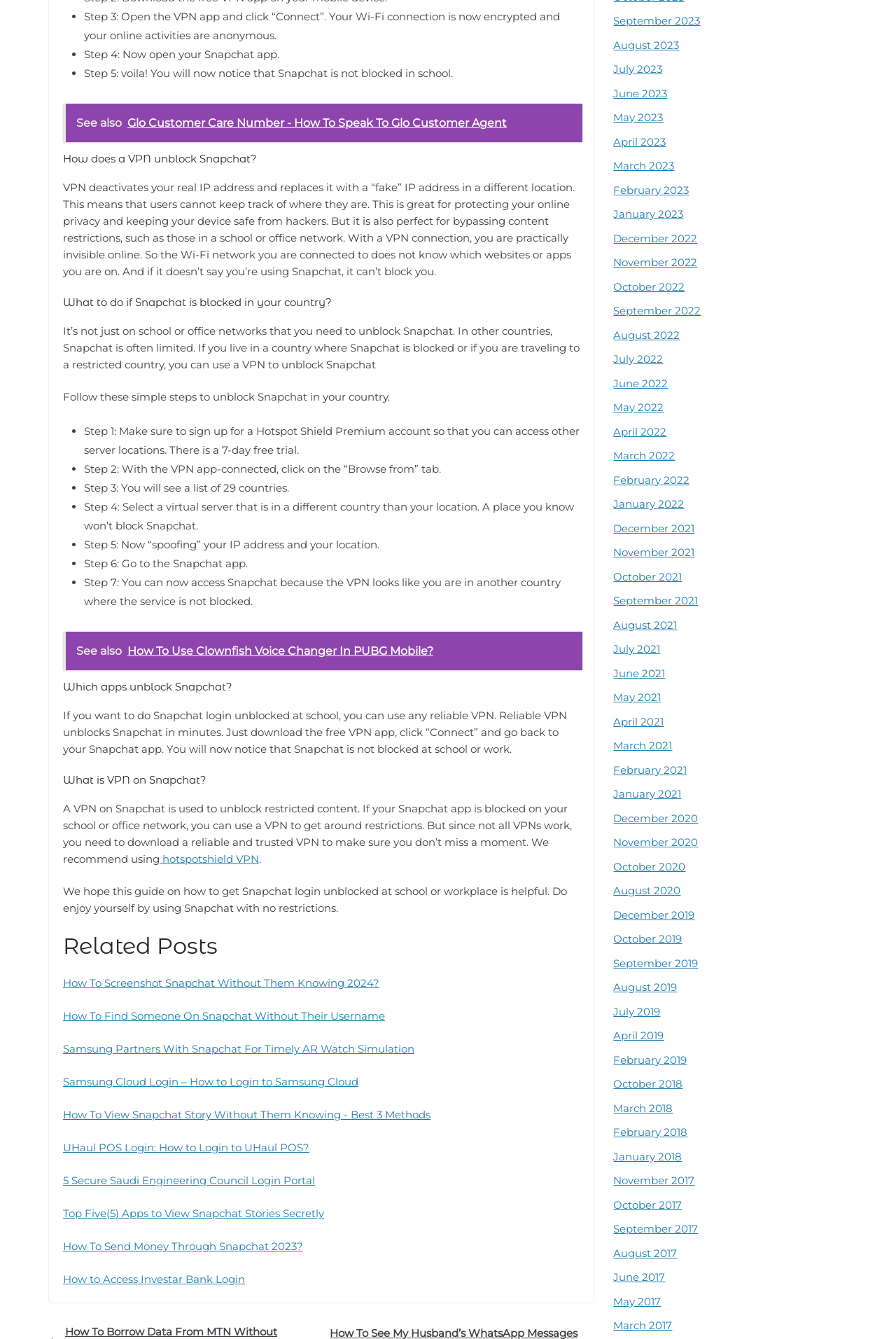Please identify the bounding box coordinates of the element's region that needs to be clicked to fulfill the following instruction: "Click on 'hotspotshield VPN (opens in a new tab)'". The bounding box coordinates should consist of four float numbers between 0 and 1, i.e., [left, top, right, bottom].

[0.178, 0.636, 0.289, 0.646]